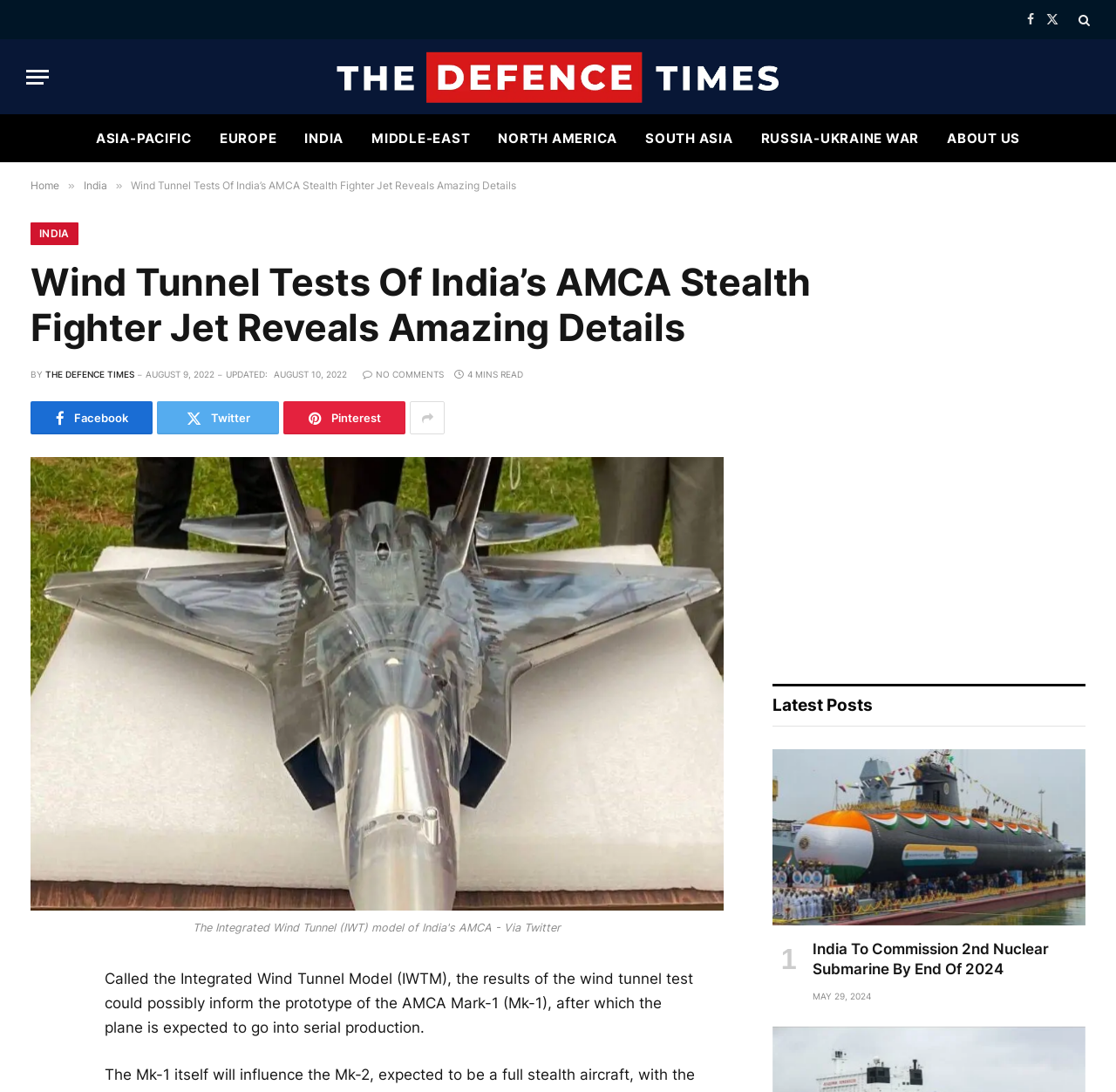Please answer the following question using a single word or phrase: 
How many minutes does it take to read the article?

4 MINS